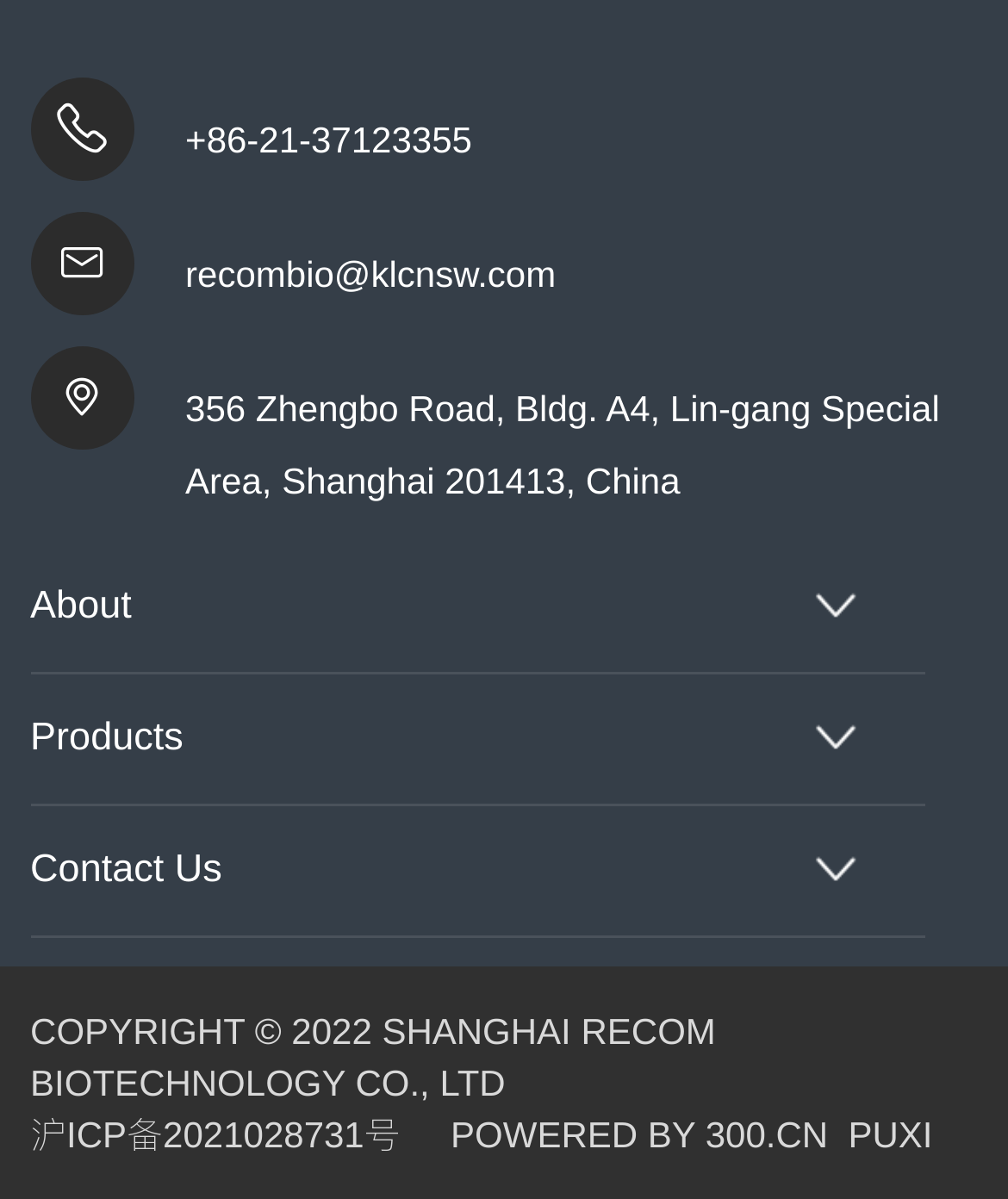Give a one-word or short-phrase answer to the following question: 
What is the copyright year of the website?

2022